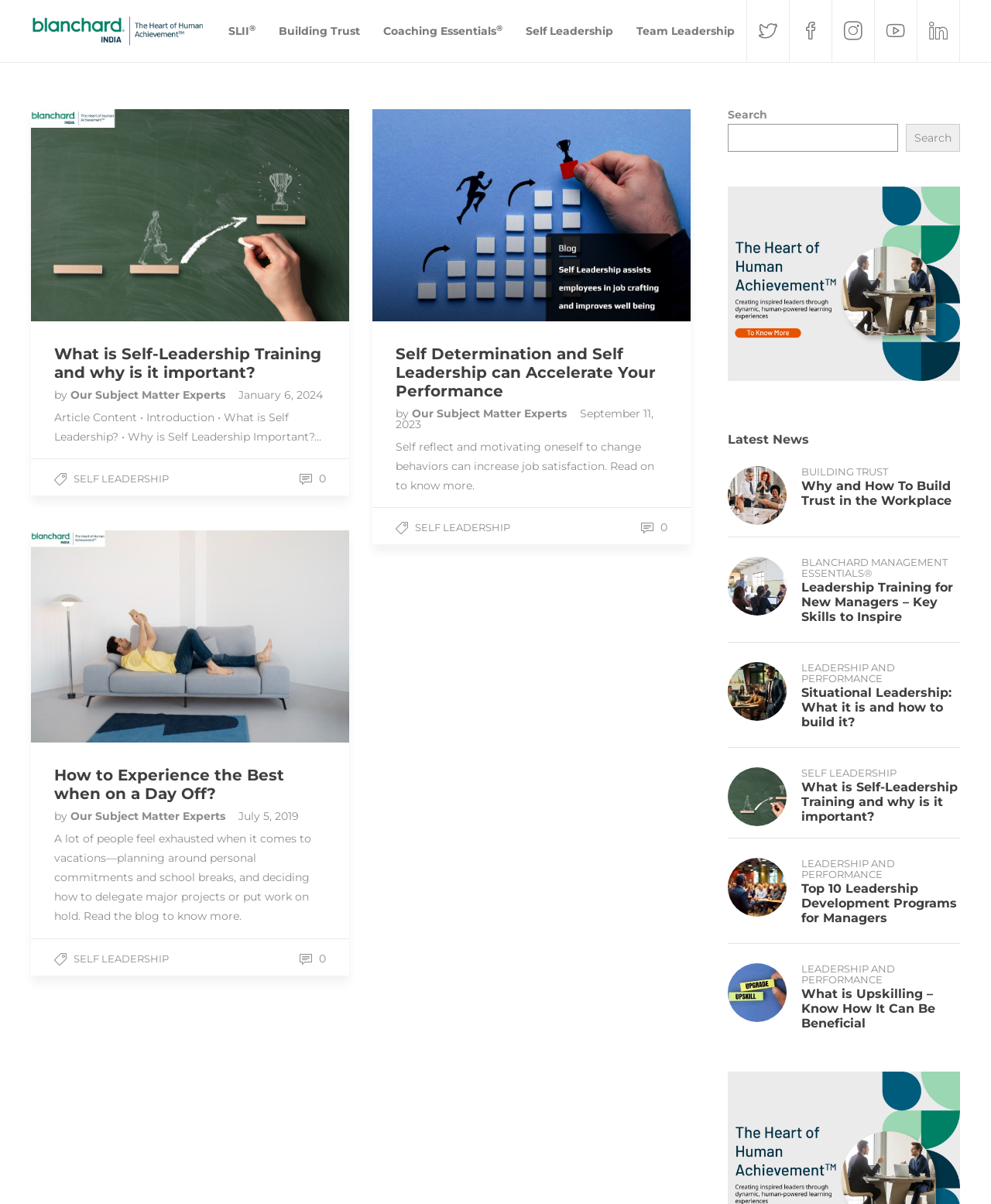How many articles are on this webpage?
Please provide a comprehensive answer based on the visual information in the image.

I counted the number of article elements on the webpage, which are [54], [55], and [56]. Each of these elements contains an image, a heading, and some text, which are typical characteristics of an article.